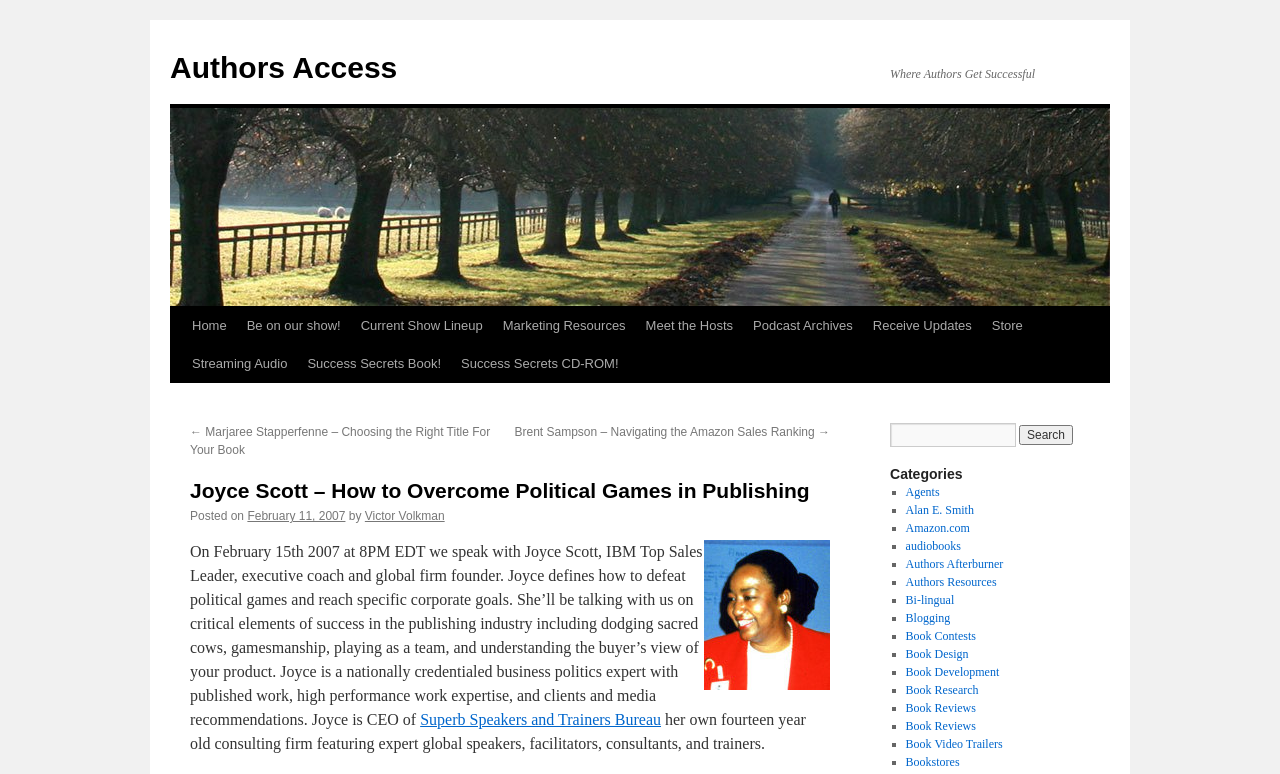Describe all the key features and sections of the webpage thoroughly.

This webpage is about an author, Joyce Scott, and her discussion on overcoming political games in publishing. At the top, there is a logo and a link to "Authors Access" on the left, and a tagline "Where Authors Get Successful" on the right. Below the logo, there is a navigation menu with links to various pages, including "Home", "Be on our show!", and "Store".

The main content of the page is an article about Joyce Scott's interview, where she shares her expertise on defeating political games and reaching specific corporate goals in the publishing industry. The article is accompanied by an image on the right side.

Above the article, there are links to previous and next posts, and below the article, there is a section with categories, including "Agents", "Amazon.com", "audiobooks", and many others, each with a bullet point marker.

On the right side of the page, there is a search bar with a textbox and a "Search" button. Below the search bar, there is a section with links to various resources, including "Streaming Audio" and "Success Secrets Book!".

Overall, the webpage is focused on providing information and resources to authors, with a specific article about Joyce Scott's interview as the main content.